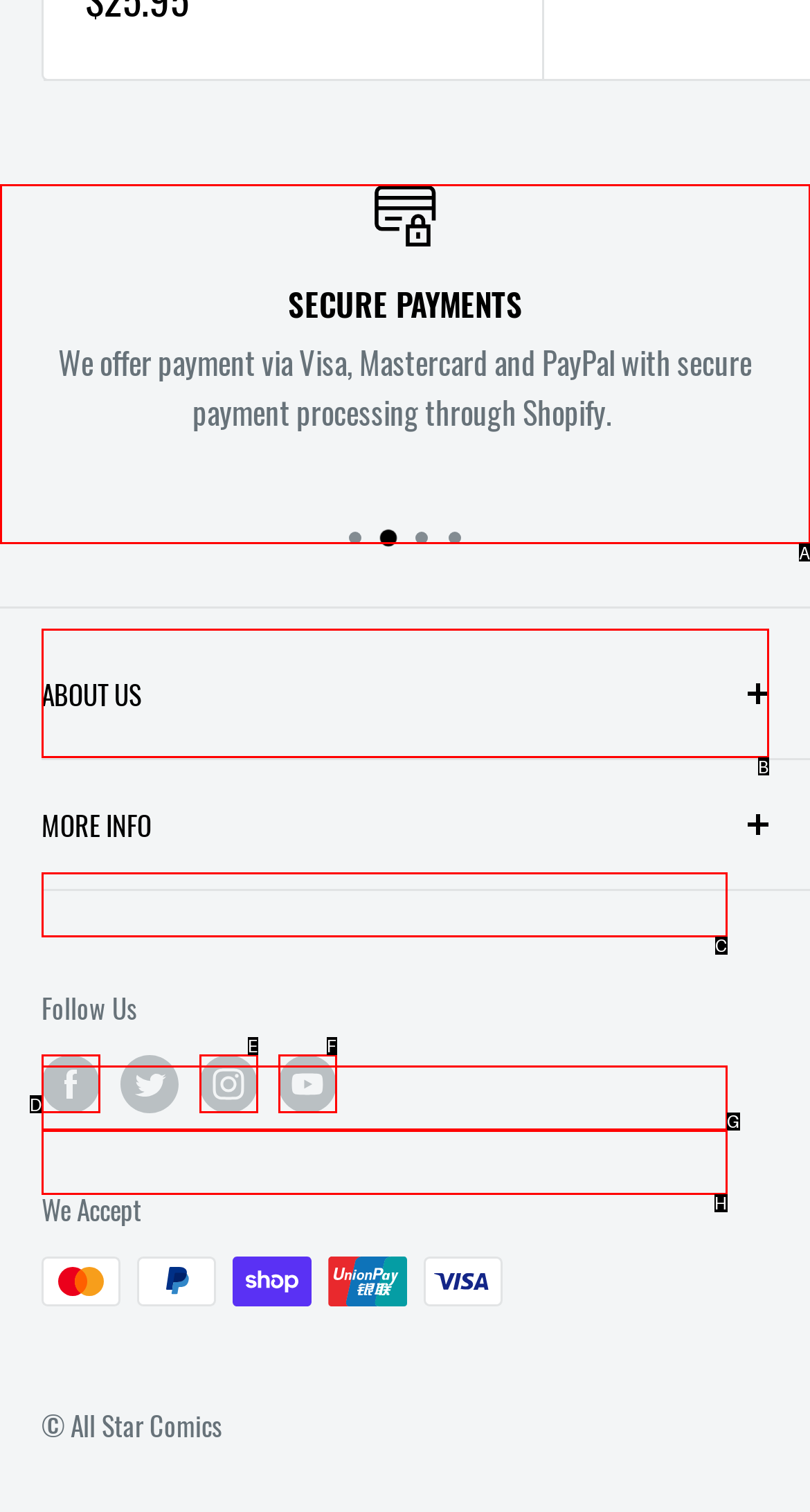From the options presented, which lettered element matches this description: SEARCH
Reply solely with the letter of the matching option.

C